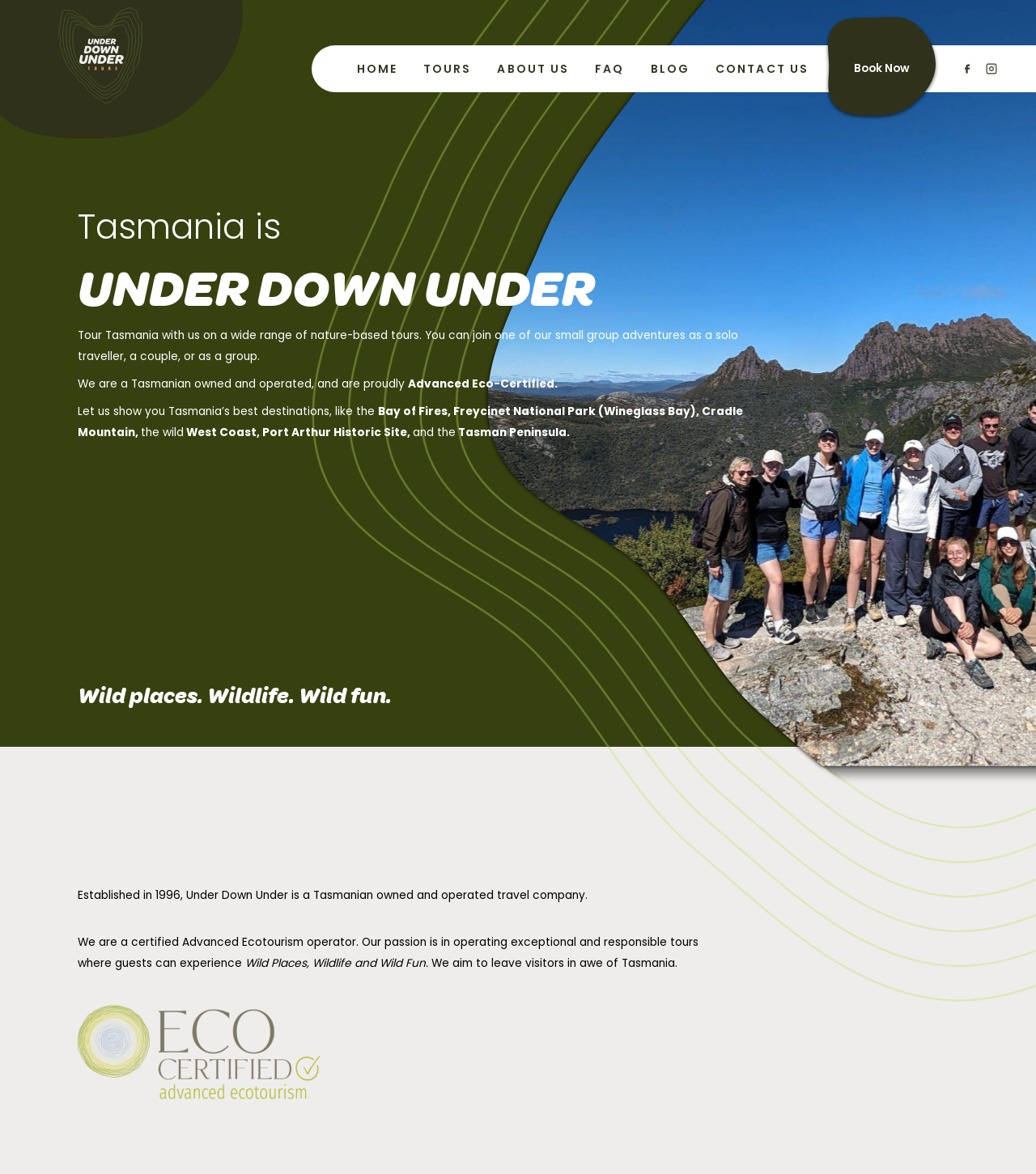What is the location of the company's tours?
Can you offer a detailed and complete answer to this question?

I found this information by reading the various StaticText elements that mention different locations in Tasmania, such as 'Bay of Fires', 'Freycinet National Park', 'Cradle Mountain', etc. which indicate that the company's tours are located in Tasmania.